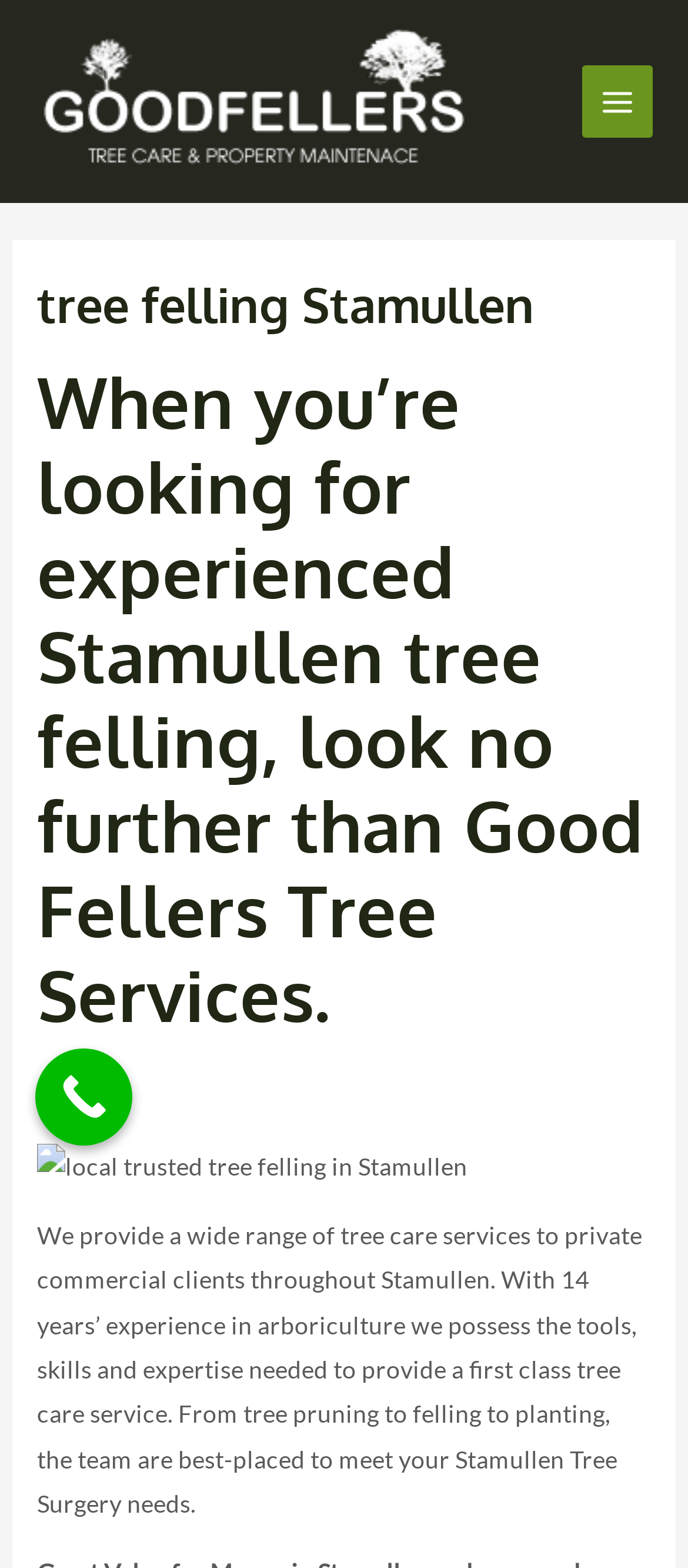What is the location where Good Fellers Tree Services operate?
Offer a detailed and full explanation in response to the question.

The location can be found in the heading and throughout the webpage, which mentions 'tree felling Stamullen' and 'Stamullen Tree Surgery'.